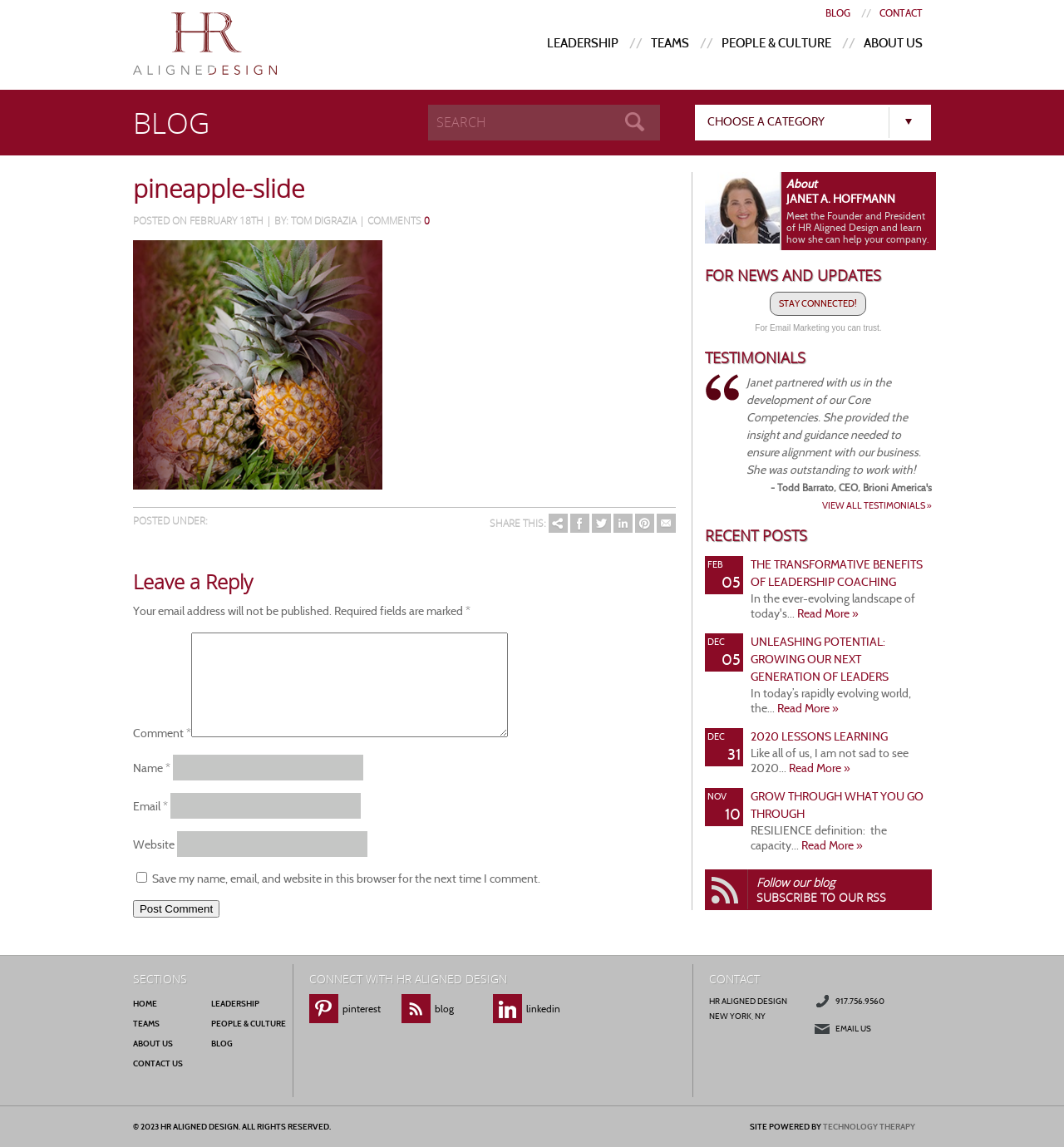Give an extensive and precise description of the webpage.

This webpage appears to be a blog or news website, specifically focused on HR Aligned Design, a company that provides leadership coaching and development services. 

At the top of the page, there is a navigation menu with links to various sections, including "BLOG", "CONTACT", "LEADERSHIP", "TEAMS", "PEOPLE & CULTURE", and "ABOUT US". 

Below the navigation menu, there is a heading "pineapple-slide" followed by a subheading "POSTED ON FEBRUARY 18TH | BY: TOM DIGRAZIA | COMMENTS". This suggests that the main content of the page is a blog post or article. 

The blog post is accompanied by a search bar and a category selection menu. The post itself appears to be about leadership development, with a title and a brief summary. 

To the right of the blog post, there is a sidebar with various sections, including "CHOOSE A CATEGORY", "SHARE THIS:", and "POSTED UNDER:". There is also a section for leaving a comment, with fields for name, email, and website. 

Further down the page, there are sections for "FOR NEWS AND UPDATES", "TESTIMONIALS", and "RECENT POSTS". The "RECENT POSTS" section lists several articles with dates, titles, and brief summaries. 

At the bottom of the page, there are links to various social media platforms, including Pinterest and Blog, as well as a section for "SECTIONS" with links to different parts of the website.